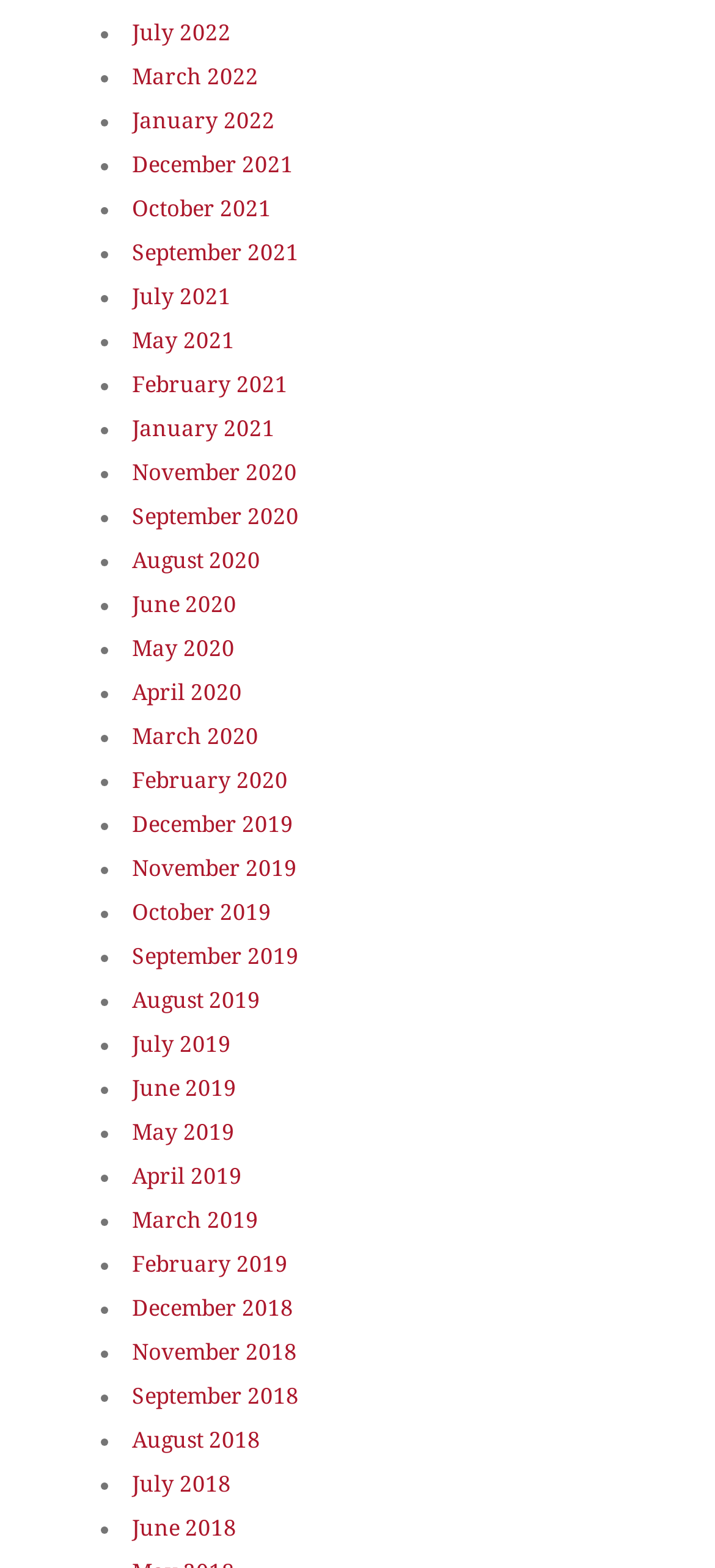Please give a succinct answer using a single word or phrase:
What is the latest date listed on this webpage?

July 2022